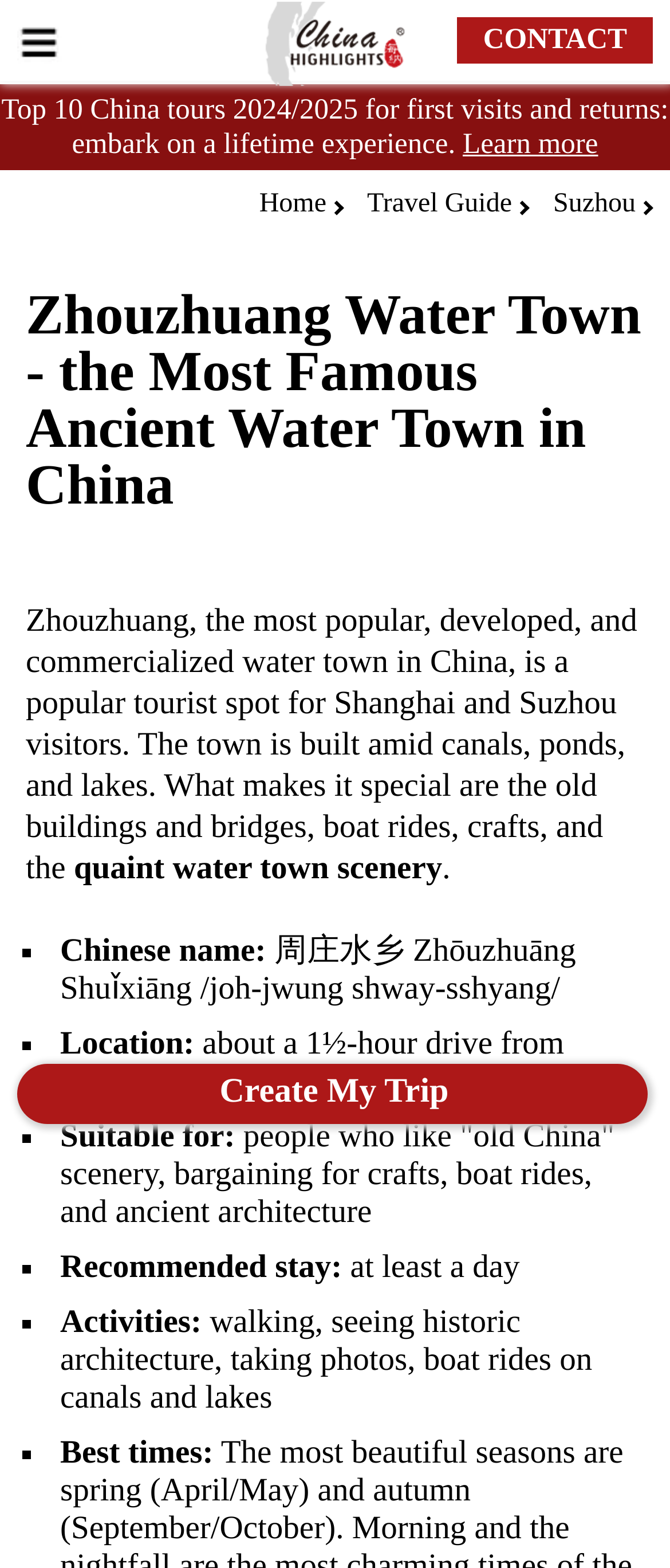How long does it take to drive from Shanghai or Suzhou?
Answer the question with a single word or phrase, referring to the image.

1½ hours